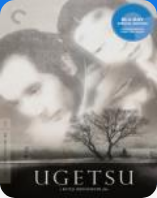What is the theme of the film 'Ugetsu'?
Provide a concise answer using a single word or phrase based on the image.

Loss and longing